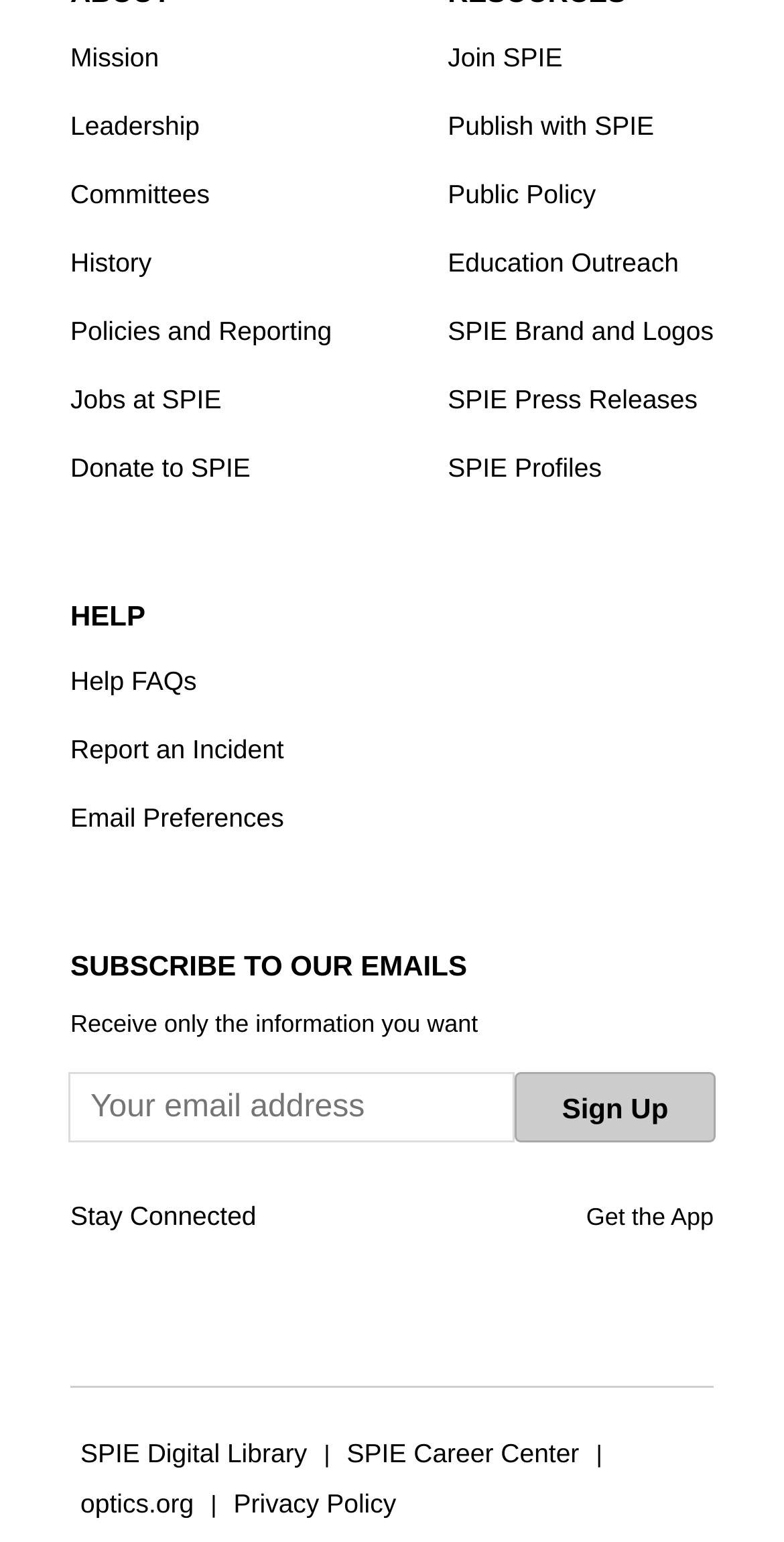Give a one-word or short-phrase answer to the following question: 
What is the text above the 'Sign Up' button?

Receive only the information you want